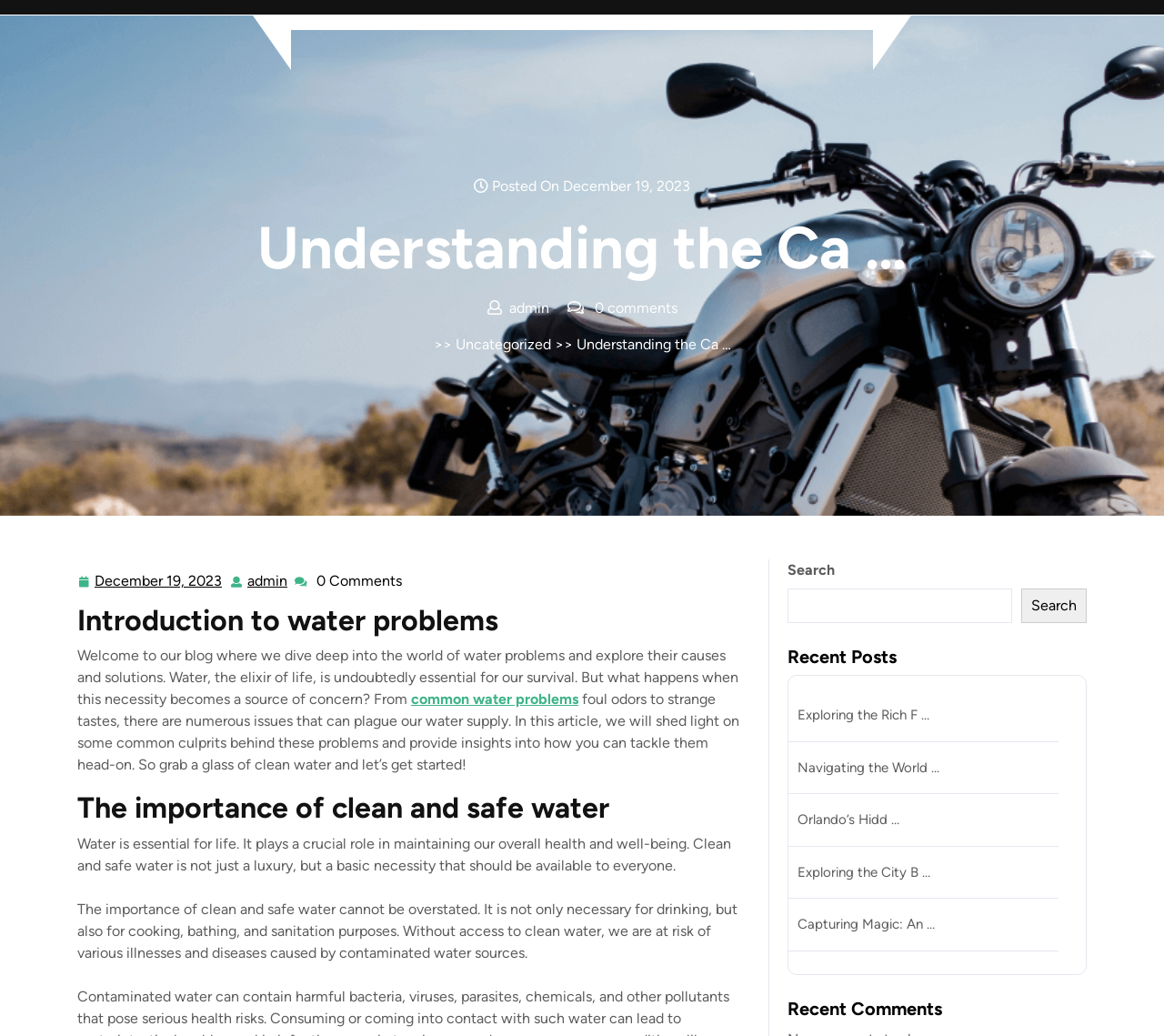Identify the bounding box coordinates of the region I need to click to complete this instruction: "Explore the article posted on December 19, 2023".

[0.08, 0.549, 0.192, 0.573]